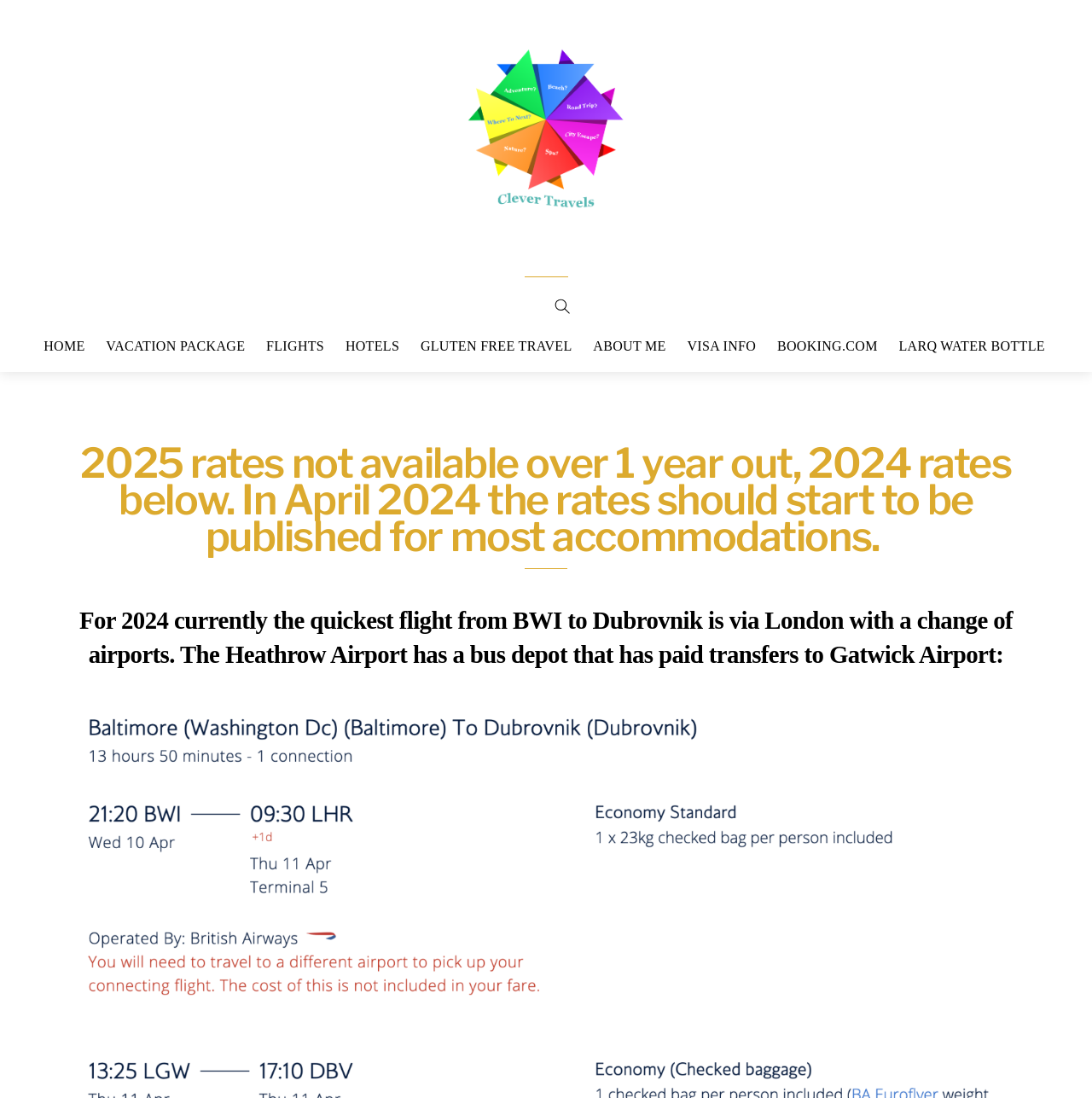Locate the bounding box coordinates of the clickable part needed for the task: "View Audit Representation service".

None